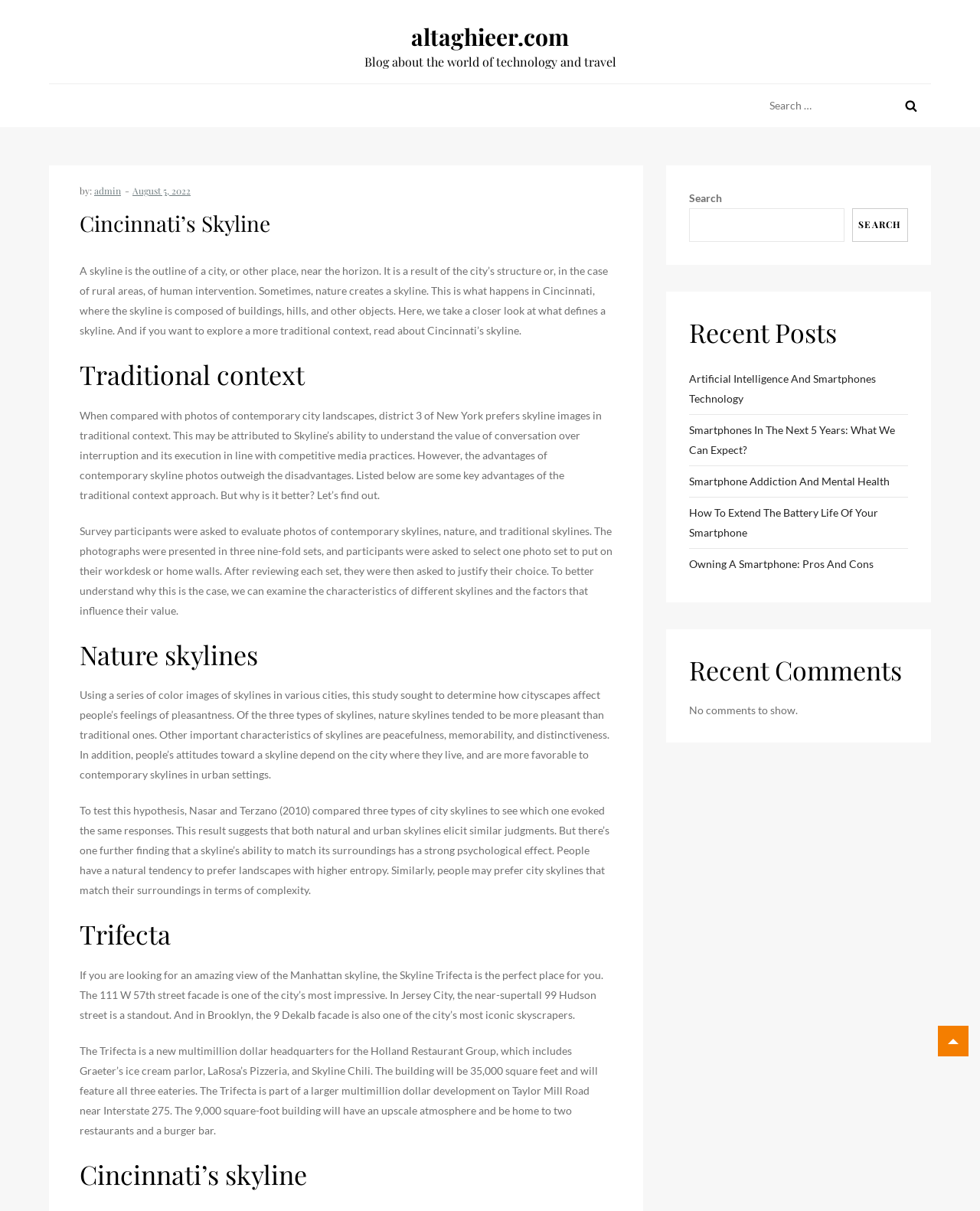Using the format (top-left x, top-left y, bottom-right x, bottom-right y), and given the element description, identify the bounding box coordinates within the screenshot: Smartphone Addiction and Mental Health

[0.703, 0.389, 0.908, 0.406]